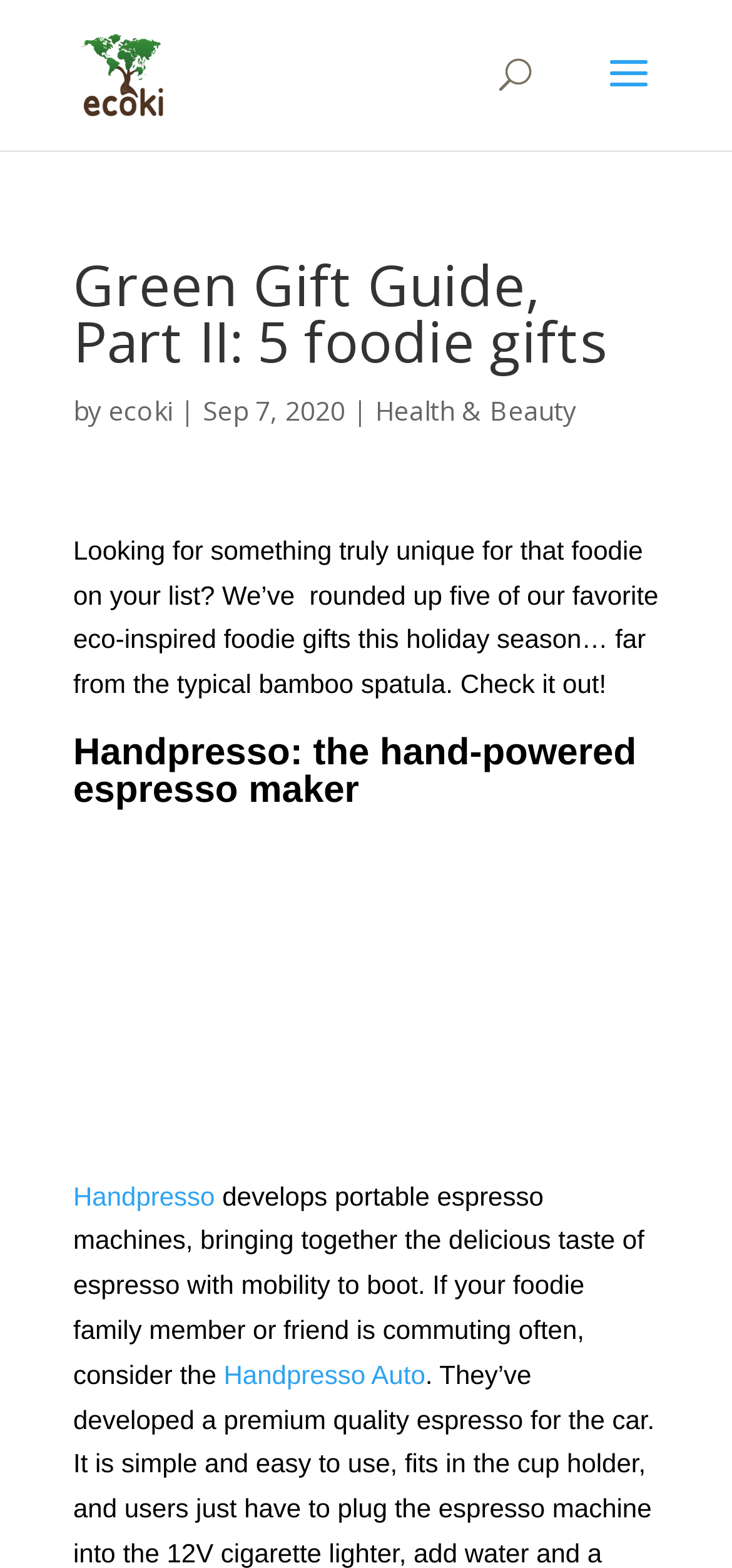What is the name of the first foodie gift?
Please answer the question with a detailed and comprehensive explanation.

The first foodie gift is mentioned in the heading 'Handpresso: the hand-powered espresso maker' and also has a link 'Handpresso' below it.